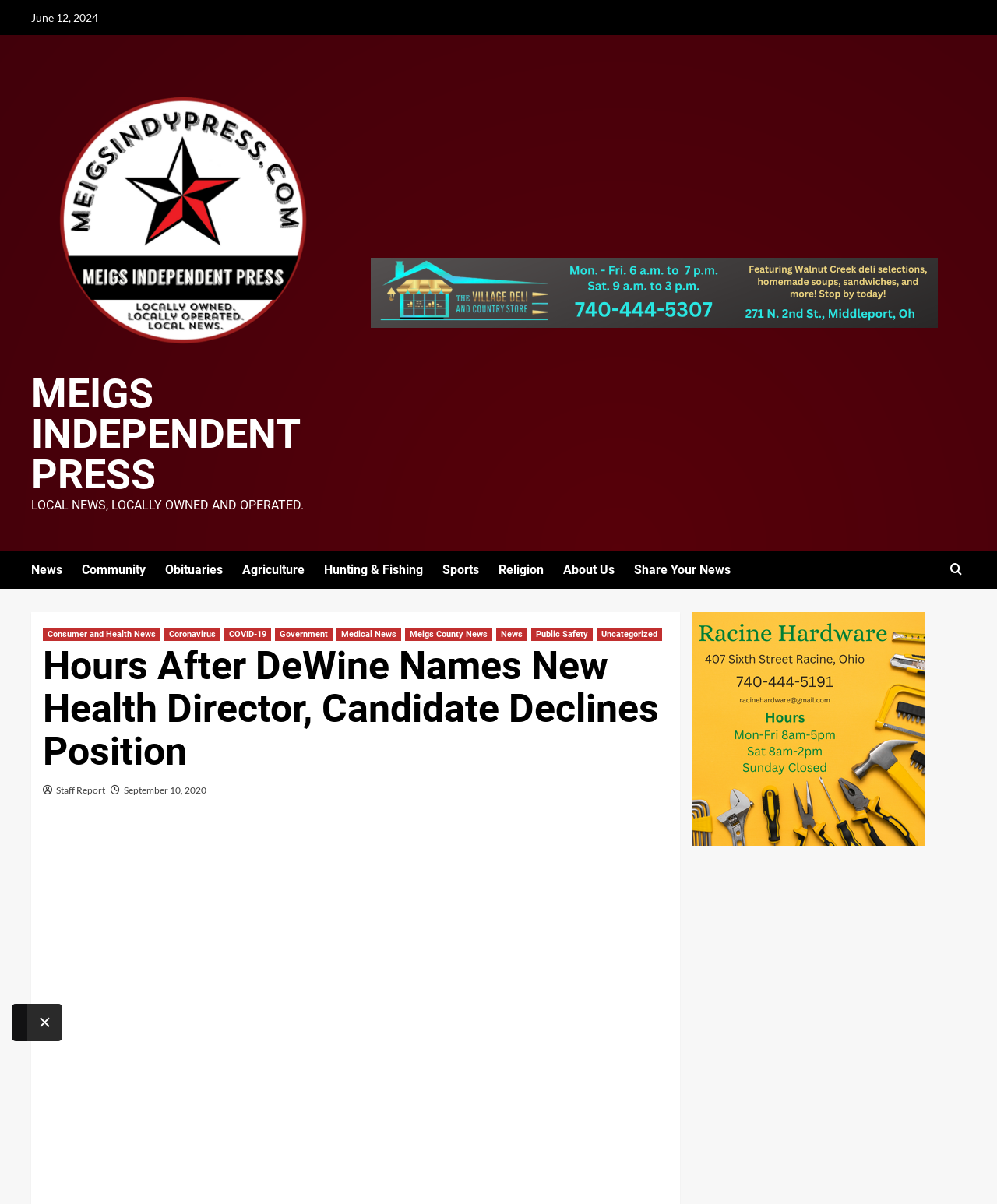What is the topic of the sub-menu under the 'News' category?
Examine the image and give a concise answer in one word or a short phrase.

Consumer and Health News, Coronavirus, etc.